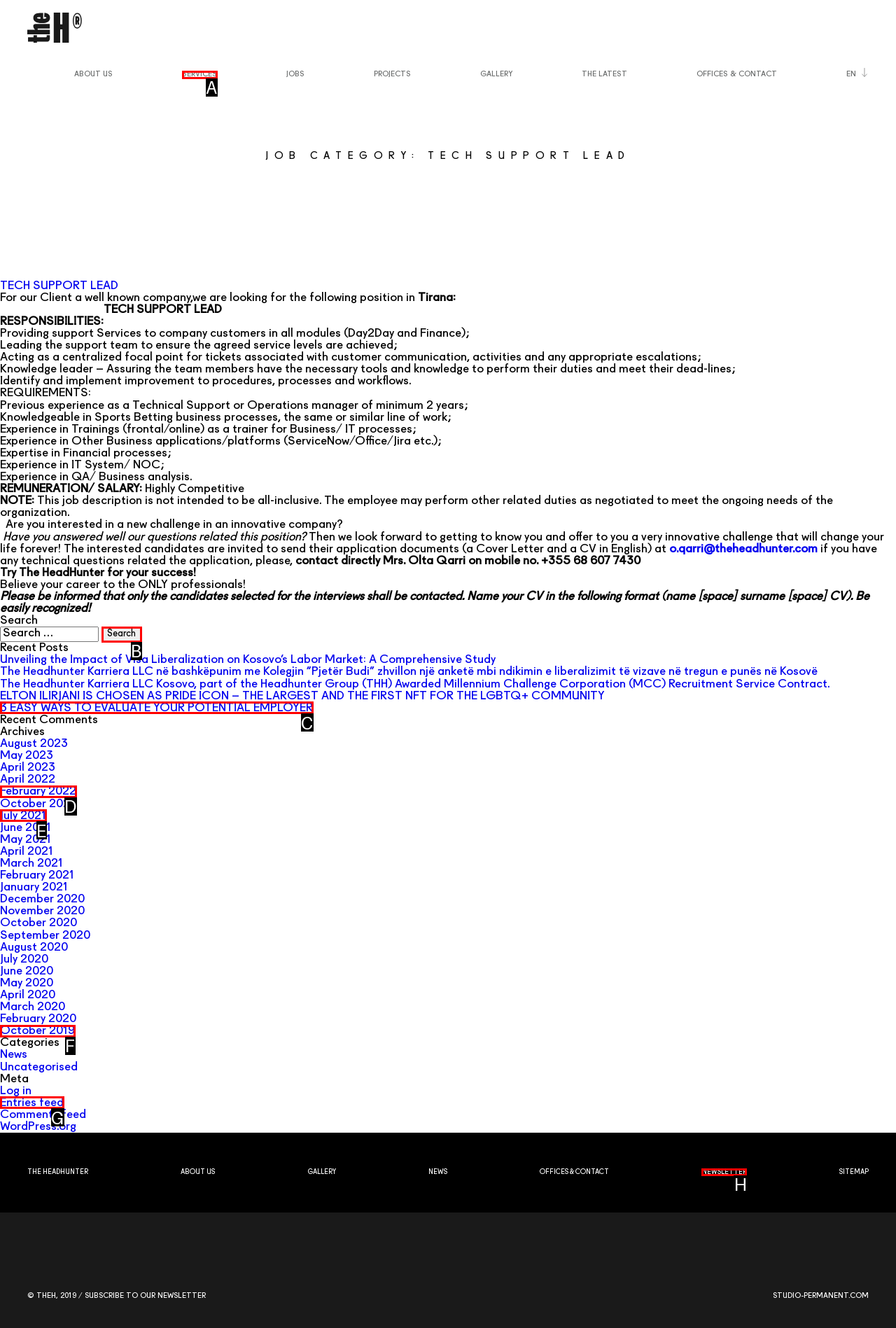Choose the option that best matches the element: NEWSLETTER
Respond with the letter of the correct option.

H